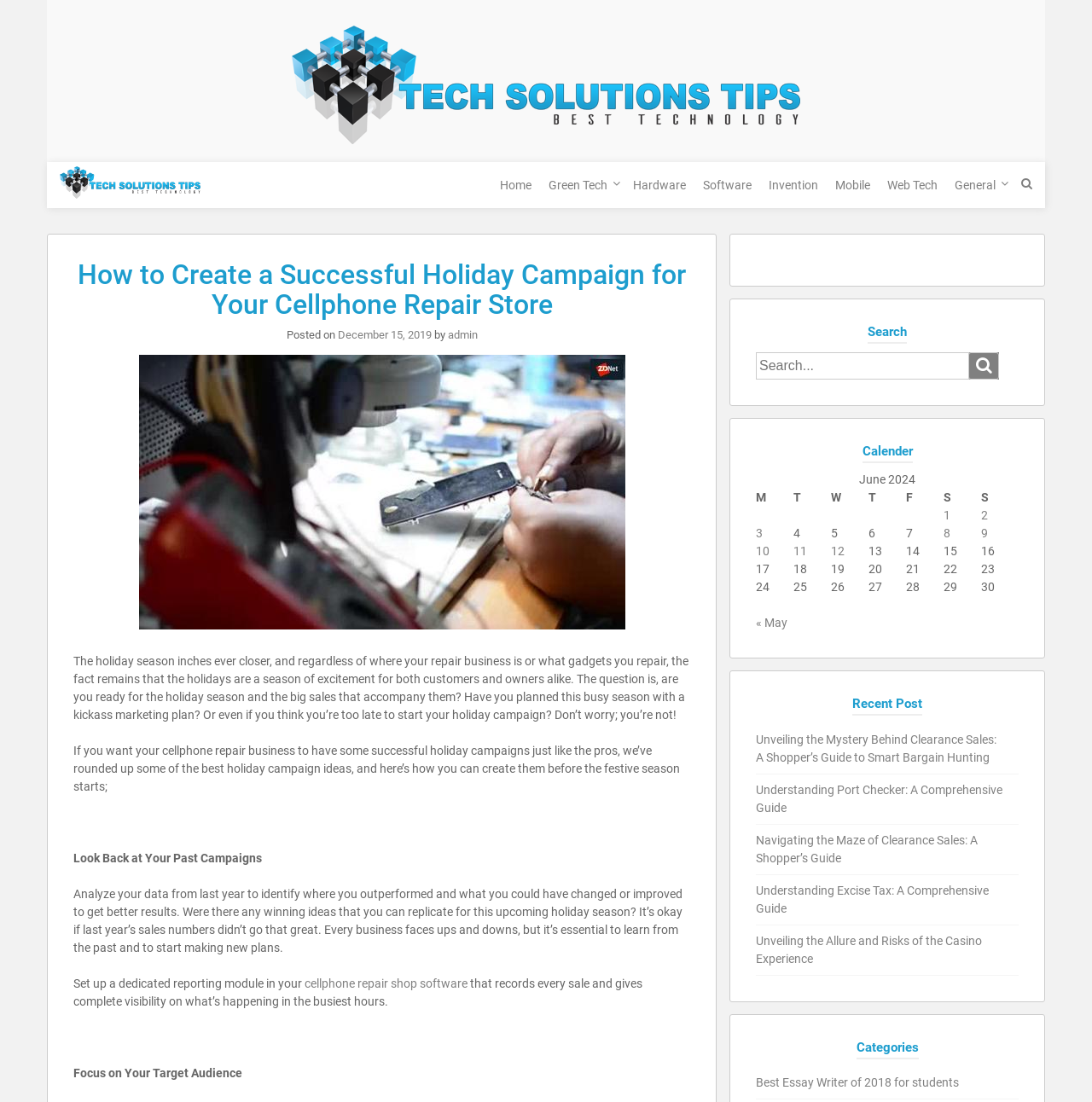Please use the details from the image to answer the following question comprehensively:
What is the topic of the article?

The topic of the article is about creating a successful holiday campaign for a cellphone repair store, as indicated by the heading 'How to Create a Successful Holiday Campaign for Your Cellphone Repair Store'.